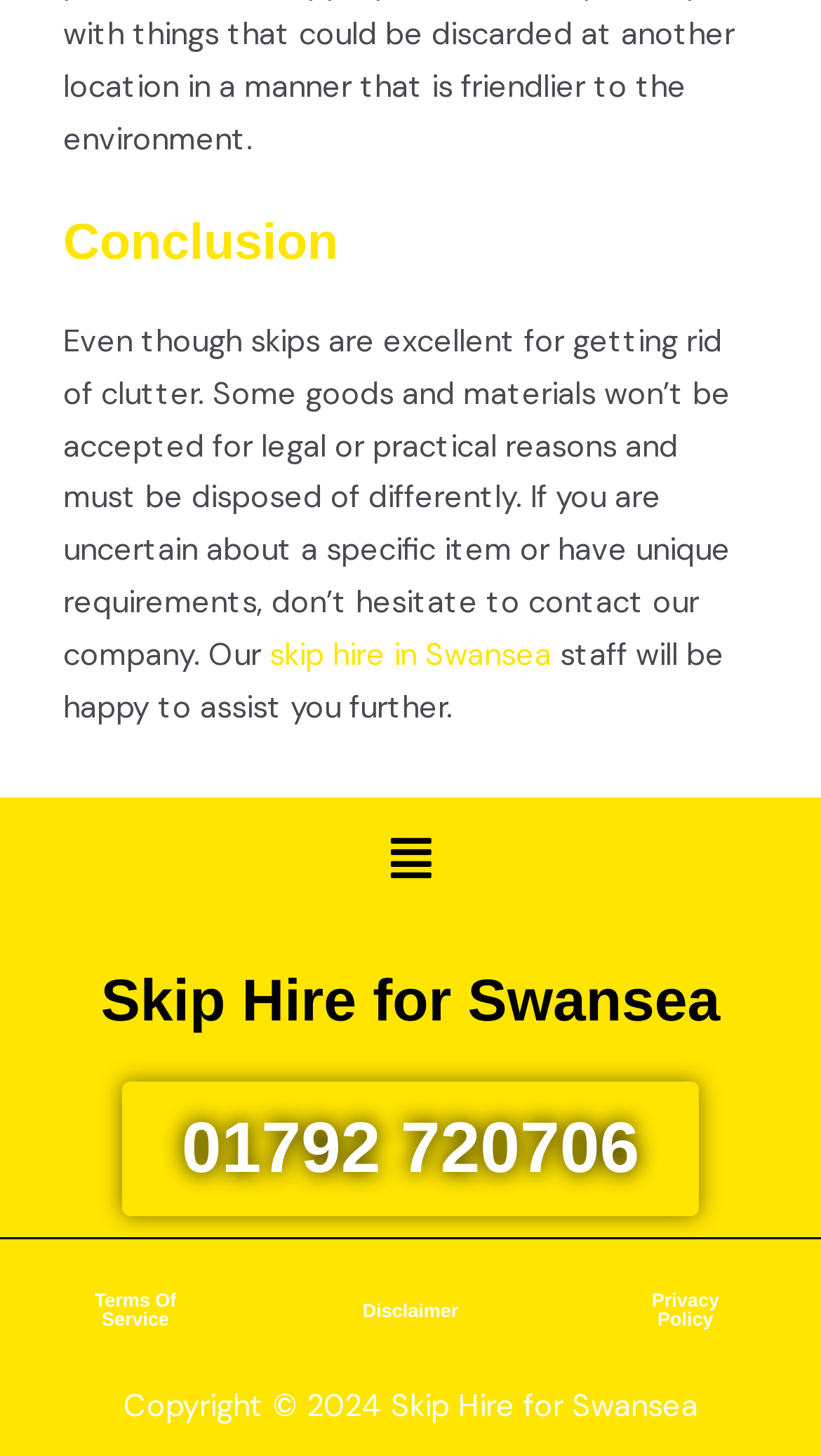What is the purpose of the company?
Can you give a detailed and elaborate answer to the question?

The purpose of the company can be inferred from the heading 'Skip Hire for Swansea' and the text 'Even though skips are excellent for getting rid of clutter...' which suggests that the company provides skip hire services.